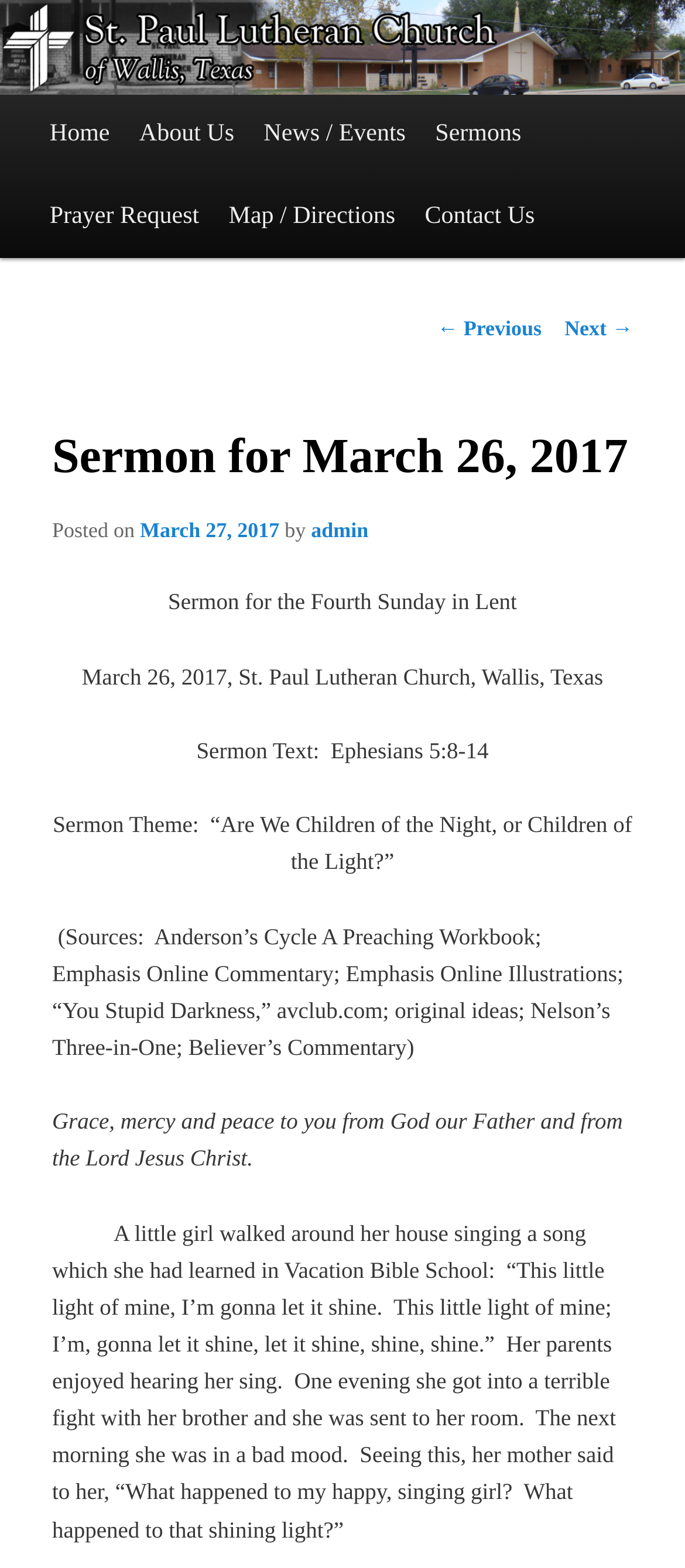Answer the following query with a single word or phrase:
Who posted the sermon on March 27, 2017?

admin